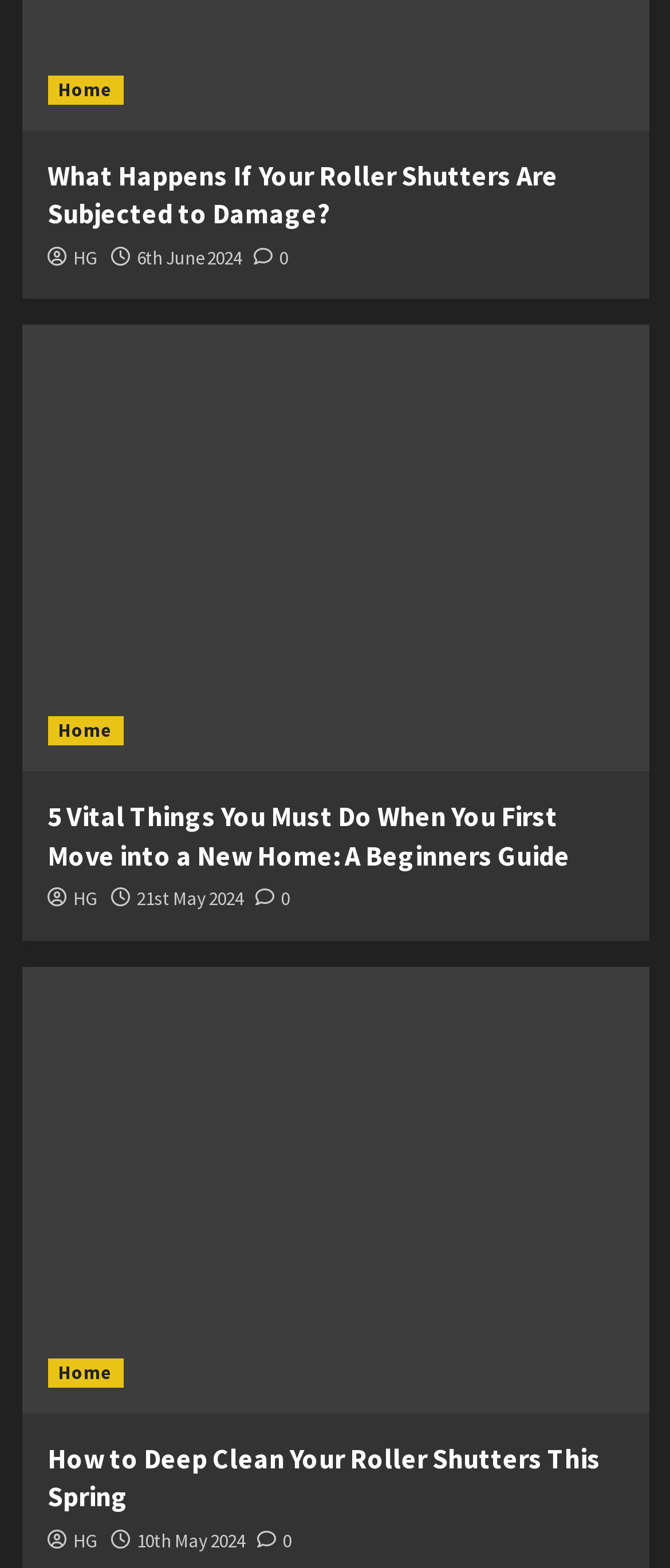Find and indicate the bounding box coordinates of the region you should select to follow the given instruction: "read the article 'What Happens If Your Roller Shutters Are Subjected to Damage?'".

[0.071, 0.1, 0.929, 0.149]